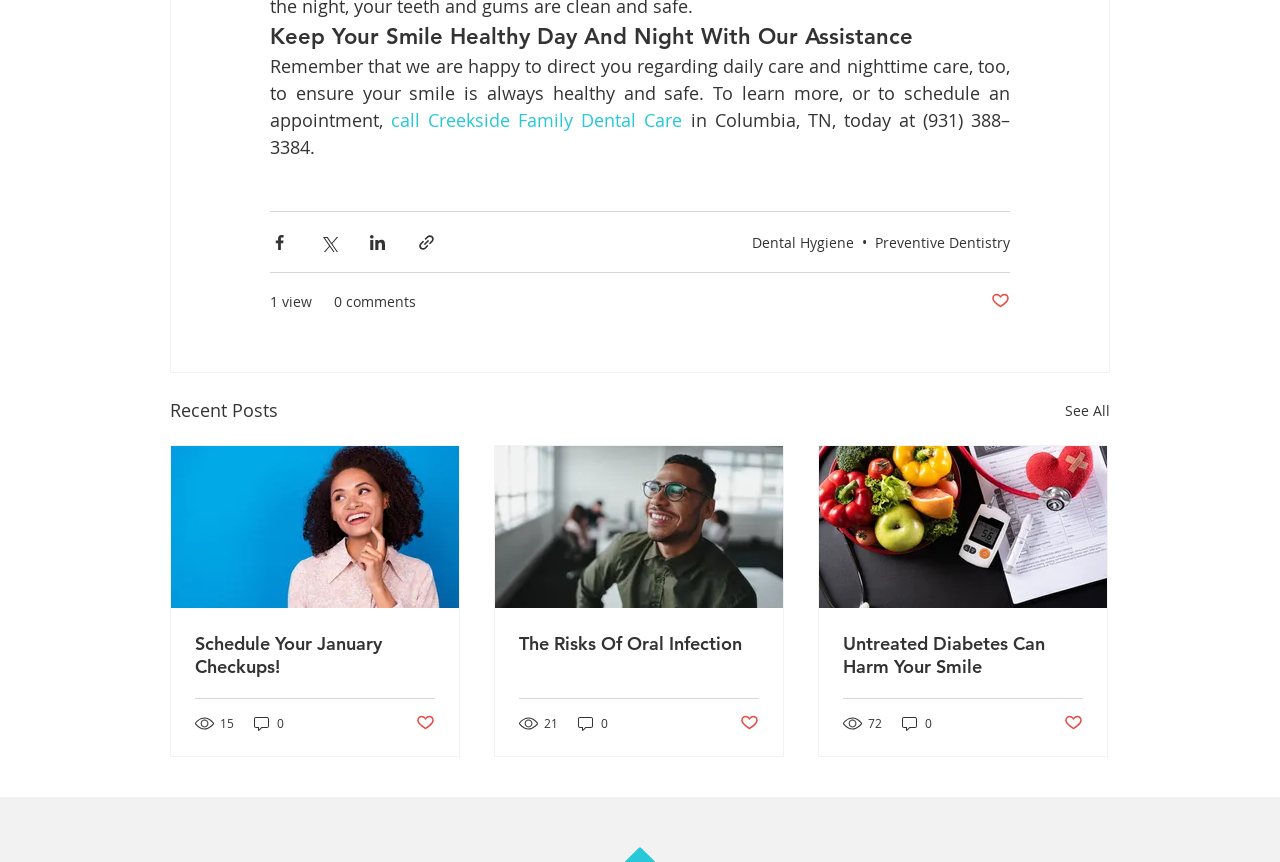Please identify the coordinates of the bounding box that should be clicked to fulfill this instruction: "Share via Facebook".

[0.211, 0.27, 0.226, 0.292]